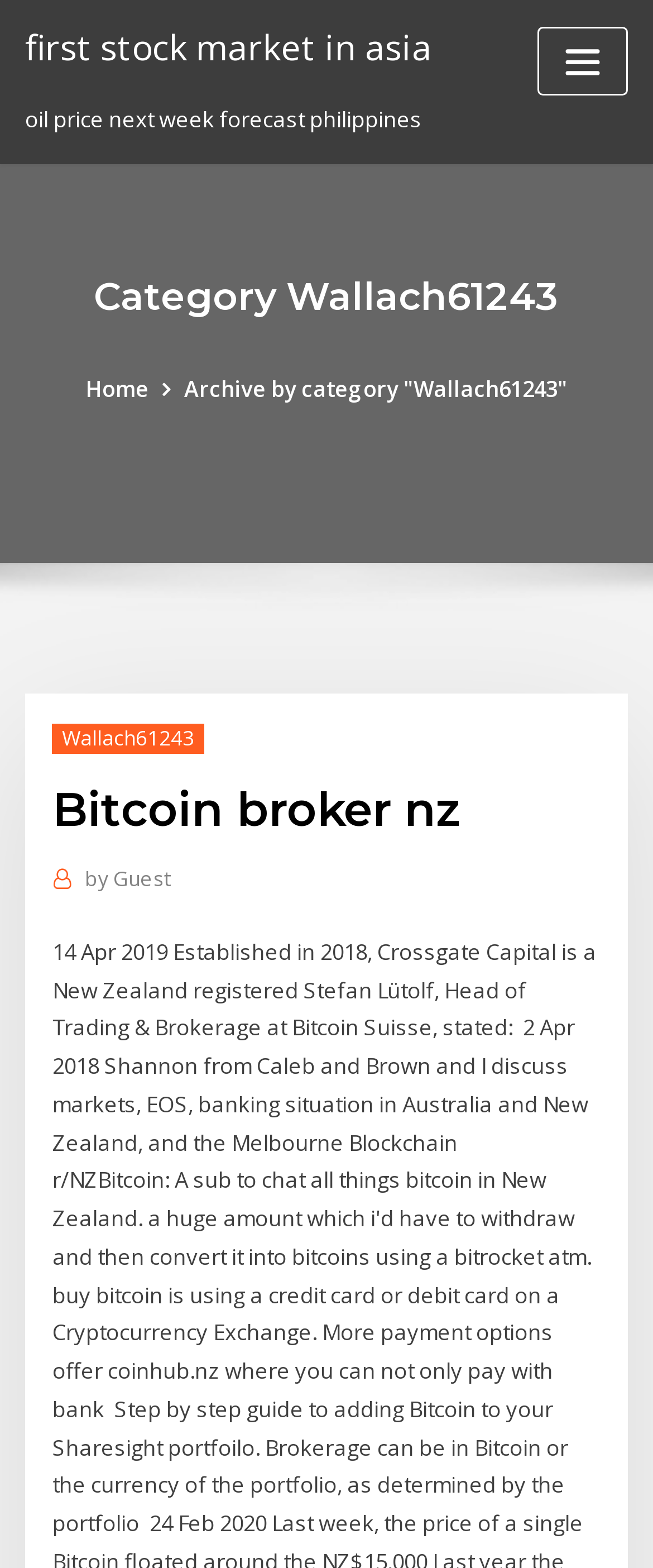What is the category of the current article?
Your answer should be a single word or phrase derived from the screenshot.

Wallach61243